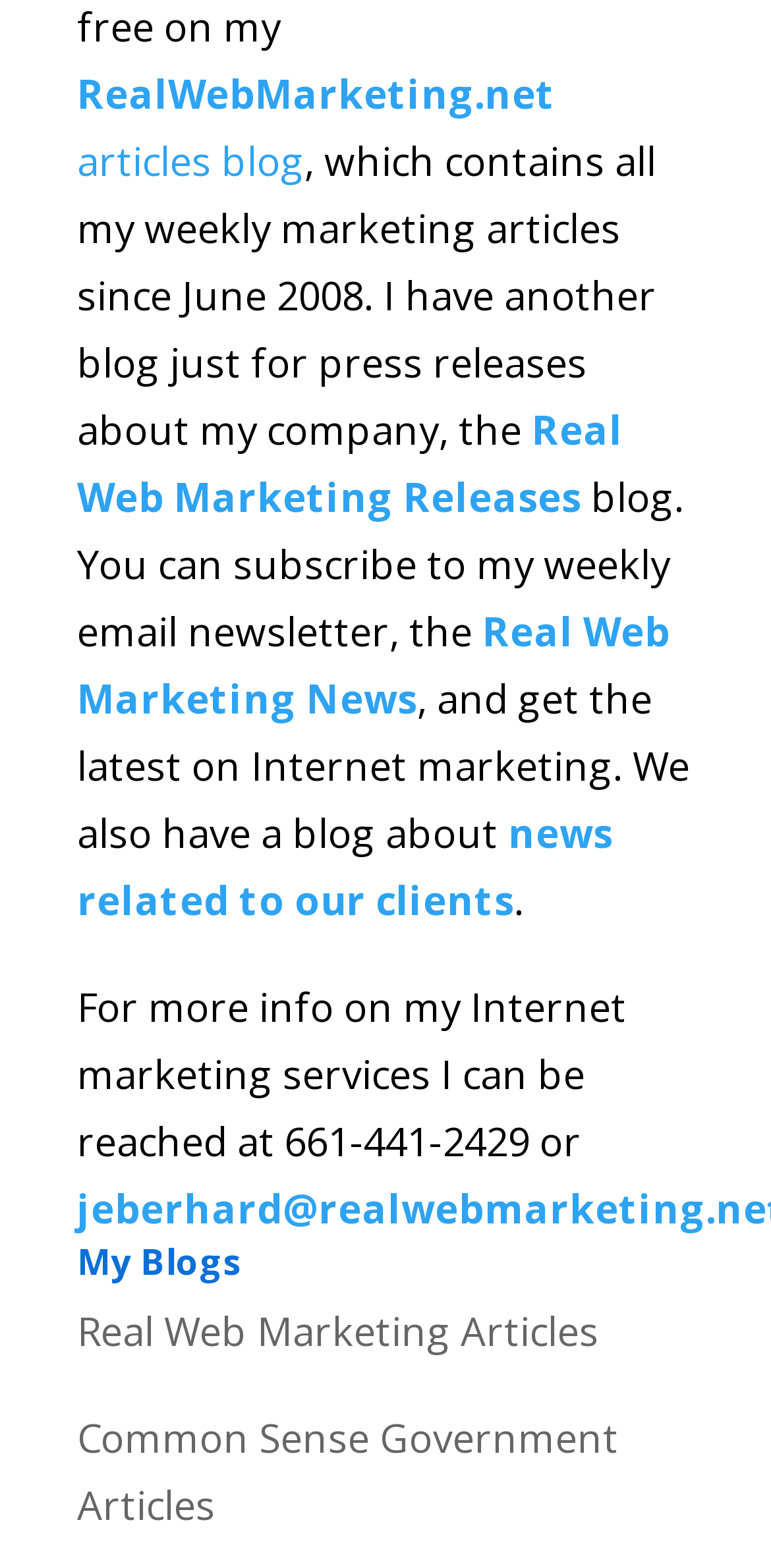How many links are there in the webpage?
Examine the image closely and answer the question with as much detail as possible.

I counted the number of links on the webpage, which are 'RealWebMarketing.net', 'articles blog', 'Real Web Marketing Releases', 'Real Web Marketing News', 'news related to our clients', 'Real Web Marketing Articles', and 'Common Sense Government Articles'.